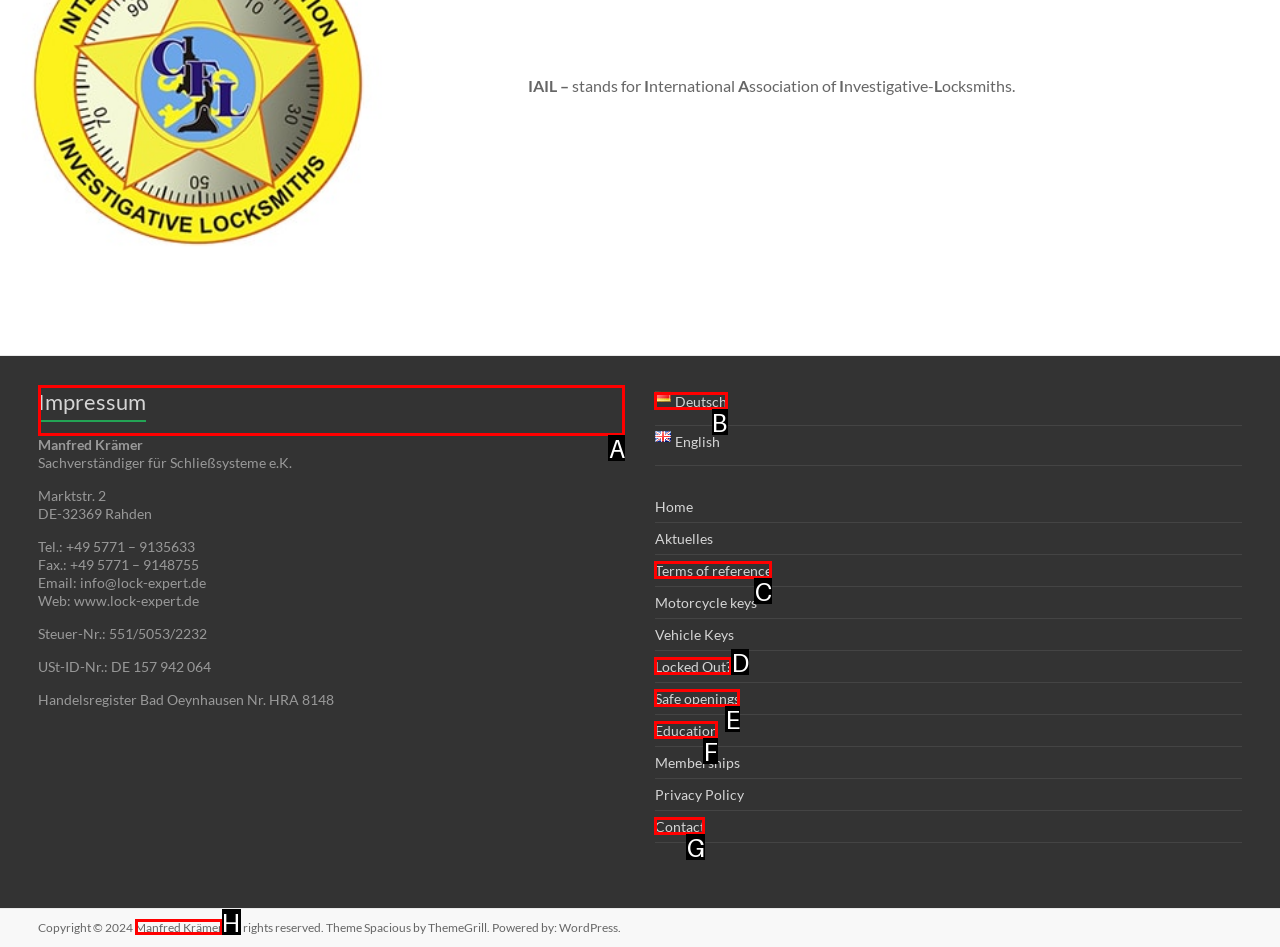Which UI element's letter should be clicked to achieve the task: Click on Impressum
Provide the letter of the correct choice directly.

A